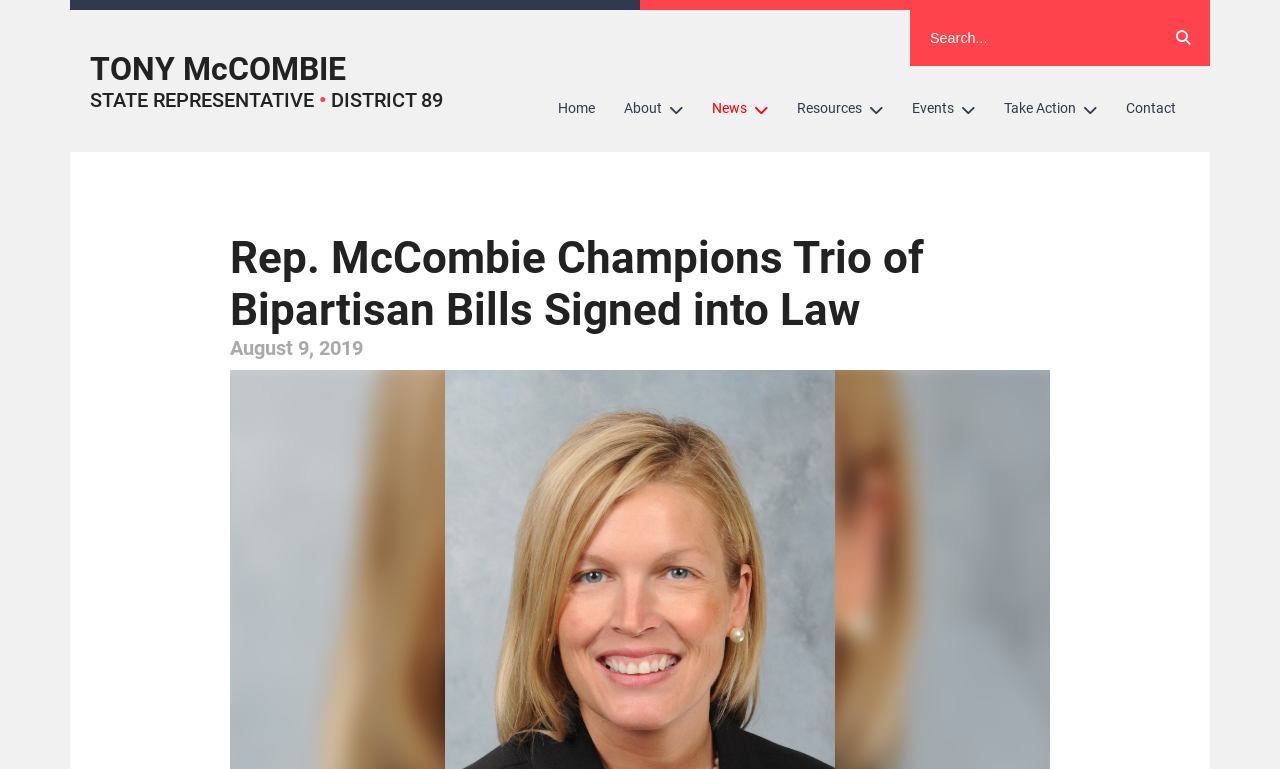What is the name of the state representative?
Refer to the image and give a detailed response to the question.

I found the answer by looking at the top-left corner of the webpage, where it says 'TONY McCOMBIE STATE REPRESENTATIVE • DISTRICT 89'.